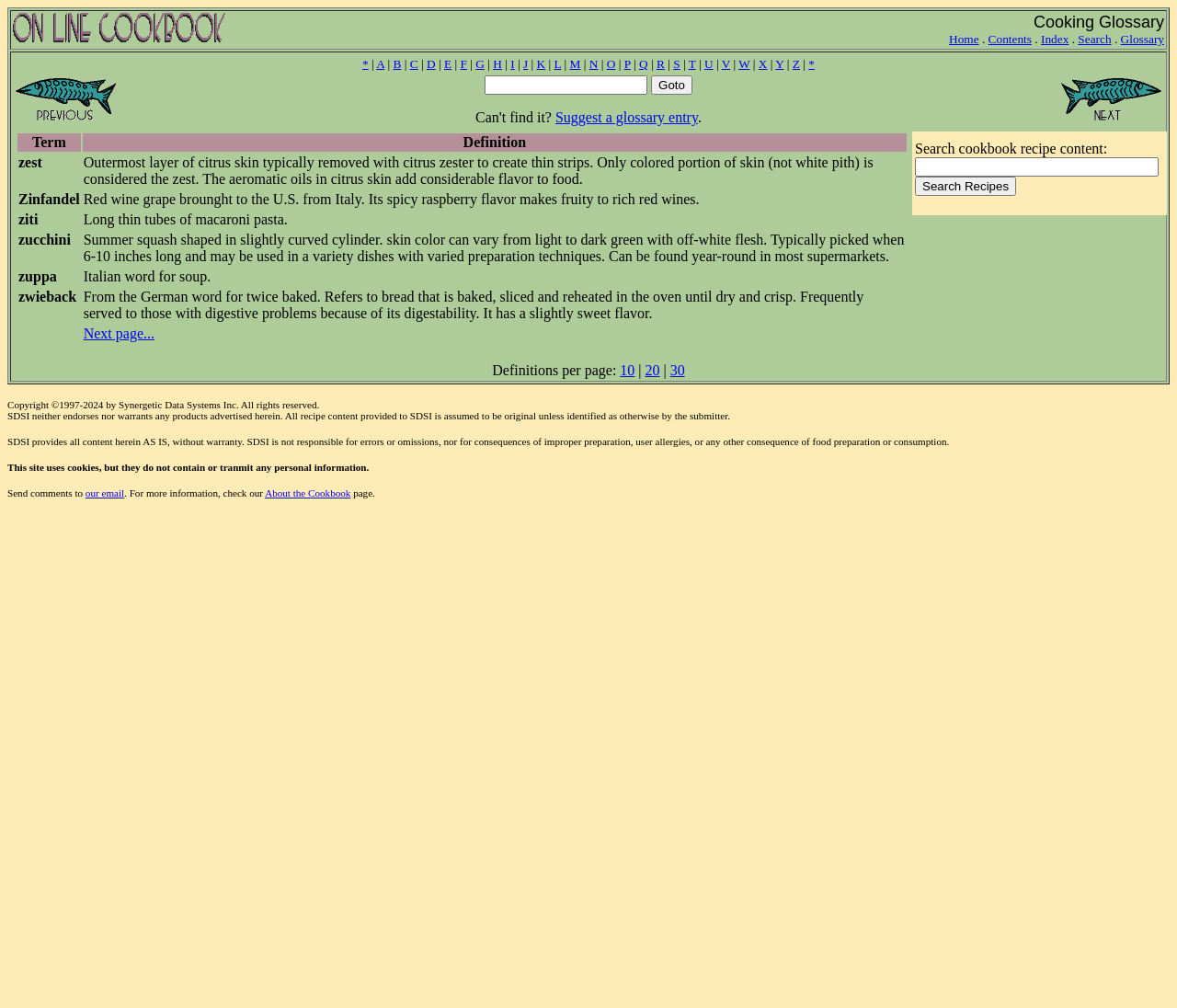What is the name of the cookbook?
Please respond to the question with a detailed and well-explained answer.

The name of the cookbook can be found in the top-left corner of the webpage, where it says 'On Line Cookbook' in a layout table cell.